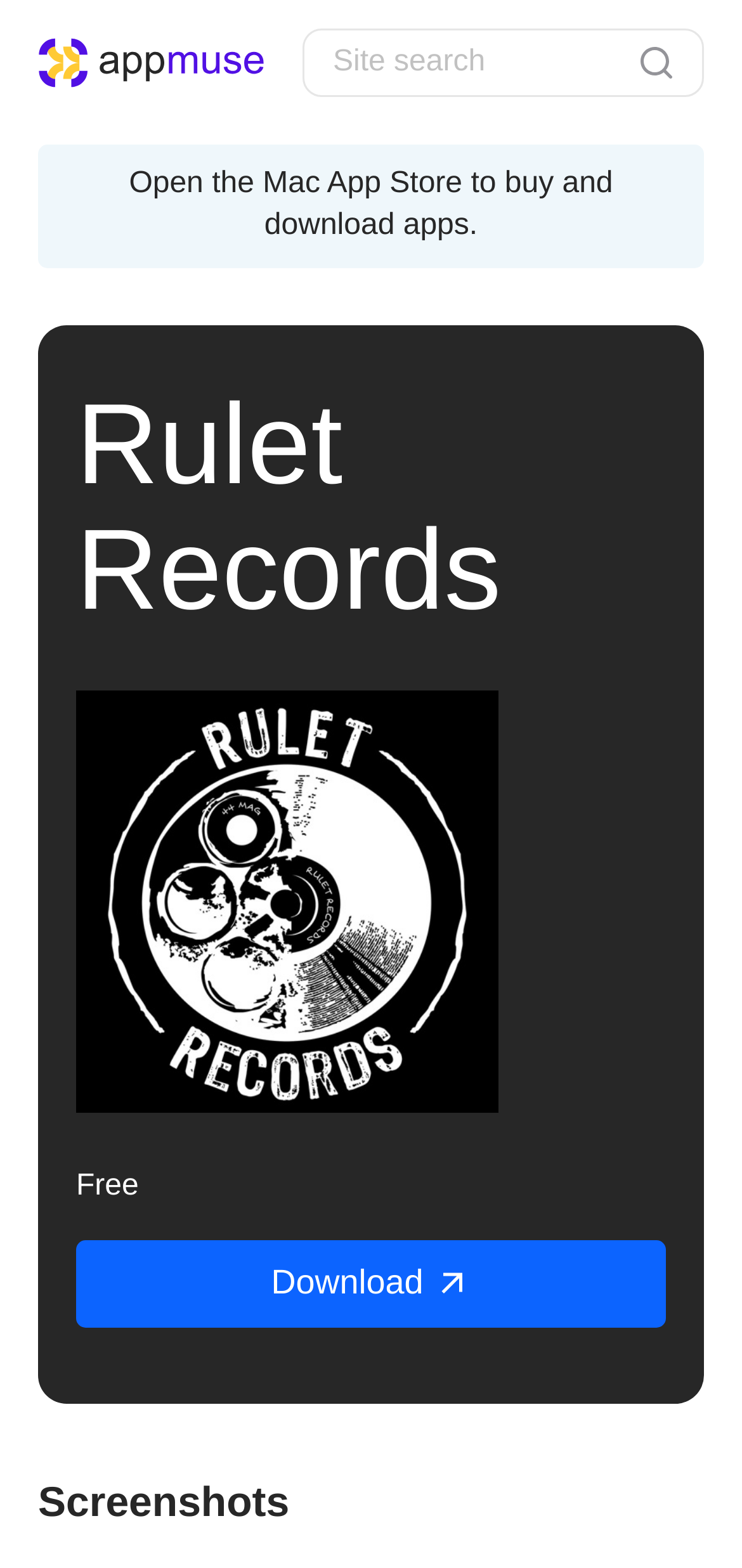What is the section below the app description?
Provide an in-depth and detailed answer to the question.

The section below the app description has a heading 'Screenshots' with a bounding box coordinate of [0.051, 0.944, 0.949, 0.974], indicating that it contains screenshots of the app.